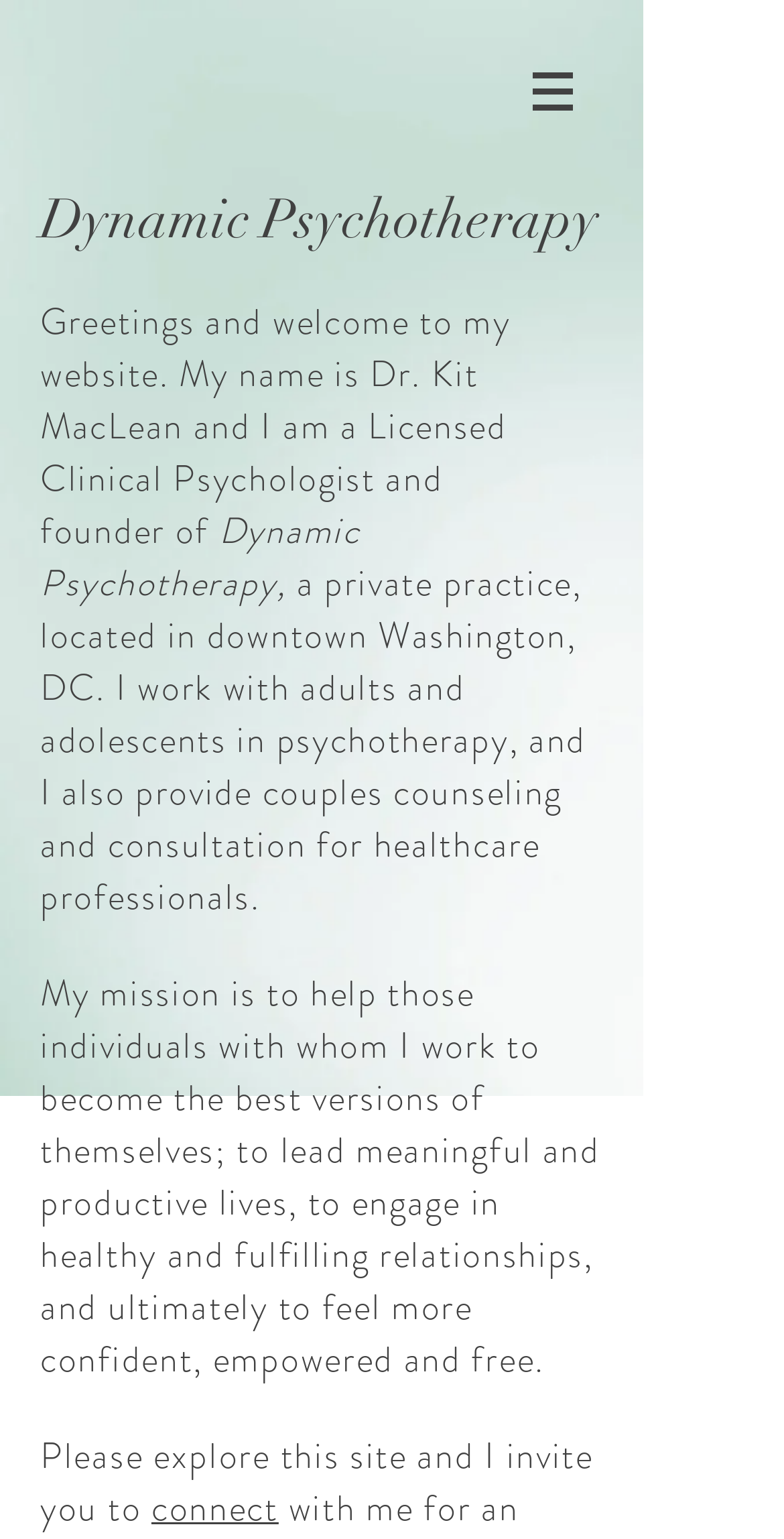What is Dr. Kit MacLean inviting visitors to do?
From the image, respond with a single word or phrase.

connect